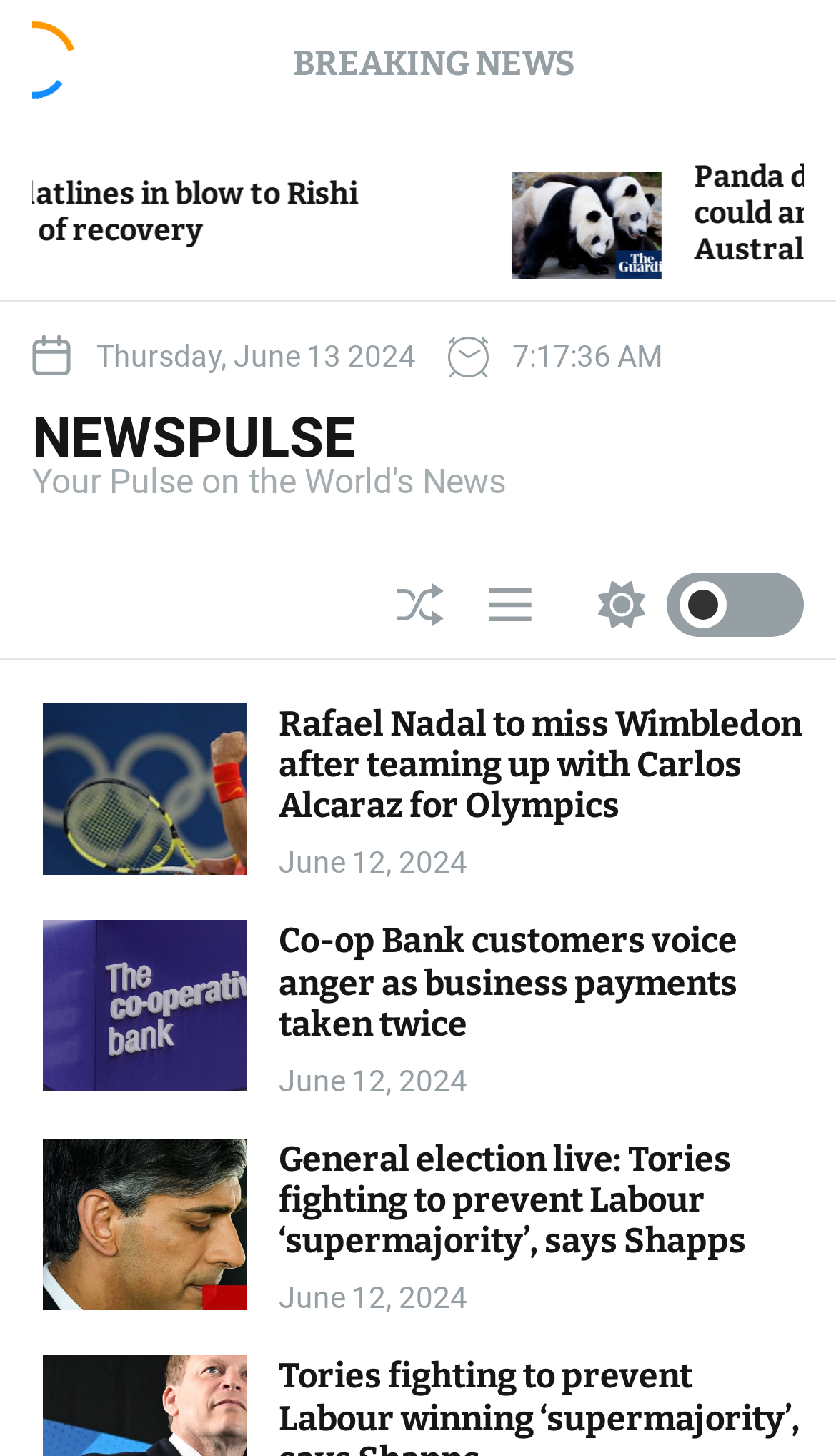Highlight the bounding box coordinates of the element that should be clicked to carry out the following instruction: "Open the link about Co-op Bank customers". The coordinates must be given as four float numbers ranging from 0 to 1, i.e., [left, top, right, bottom].

[0.038, 0.632, 0.295, 0.75]